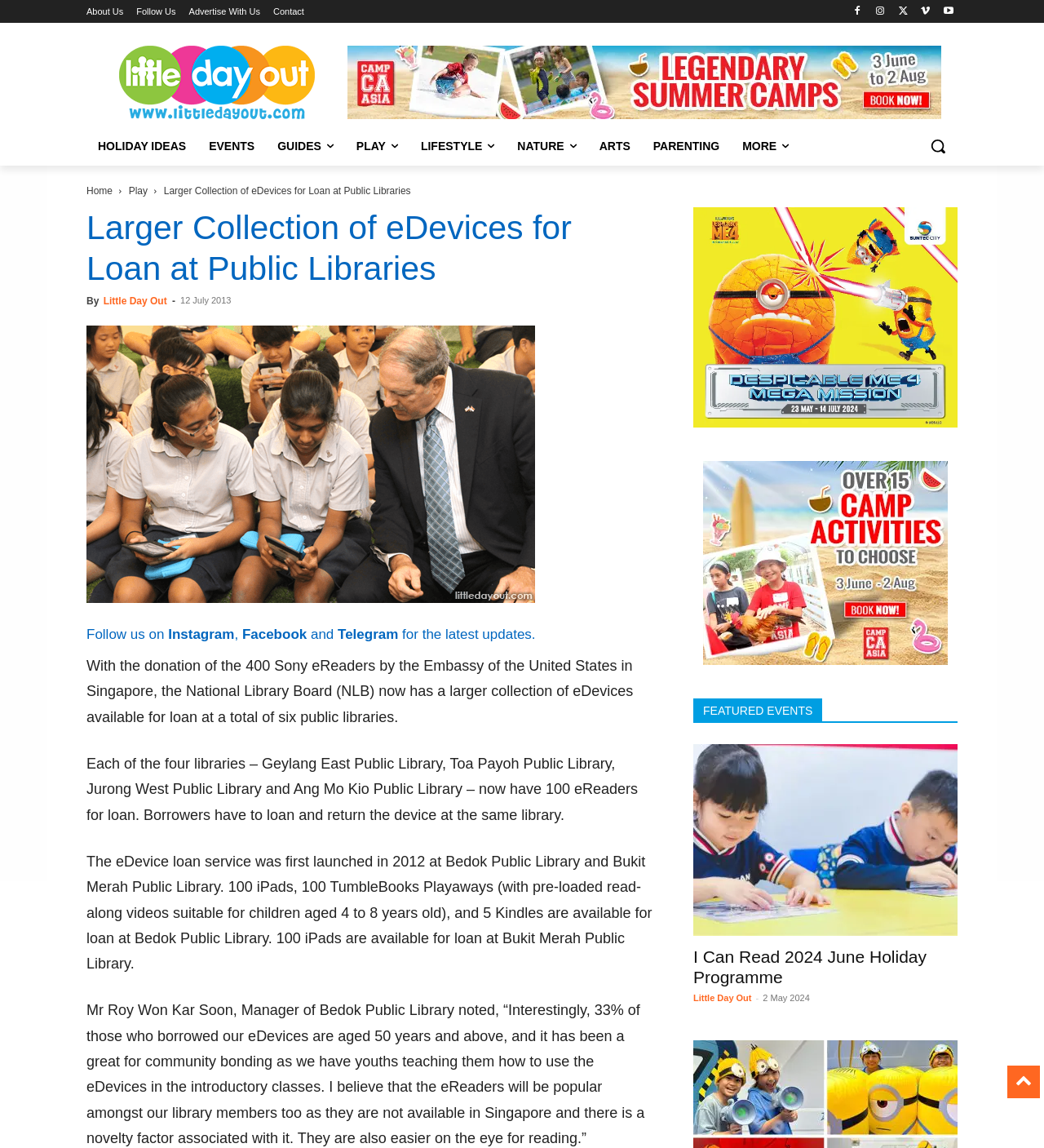What is the name of the library board that received a donation of 400 Sony eReaders?
Please provide a single word or phrase answer based on the image.

National Library Board